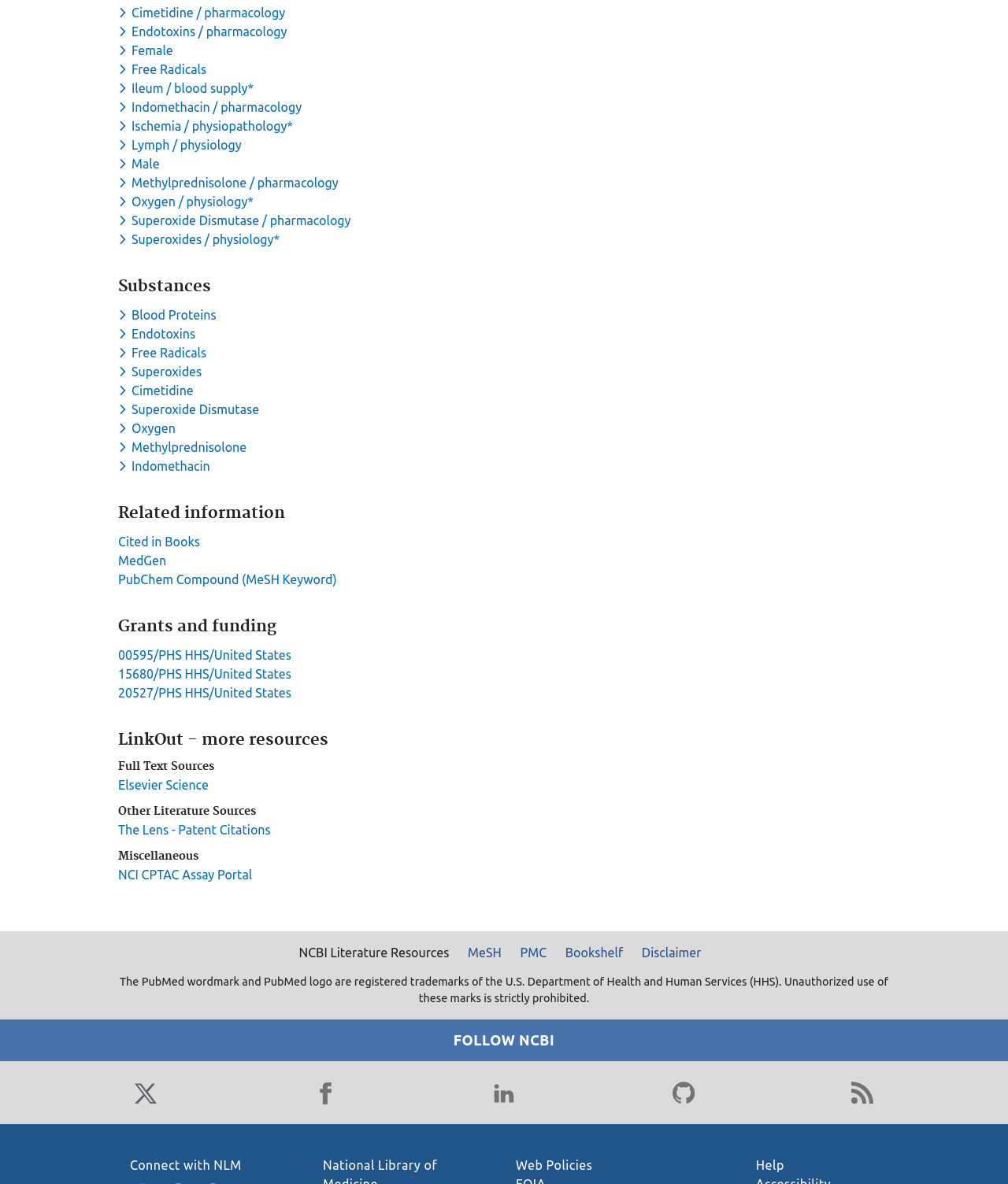Identify the bounding box coordinates of the clickable section necessary to follow the following instruction: "Connect with NLM". The coordinates should be presented as four float numbers from 0 to 1, i.e., [left, top, right, bottom].

[0.129, 0.978, 0.24, 0.99]